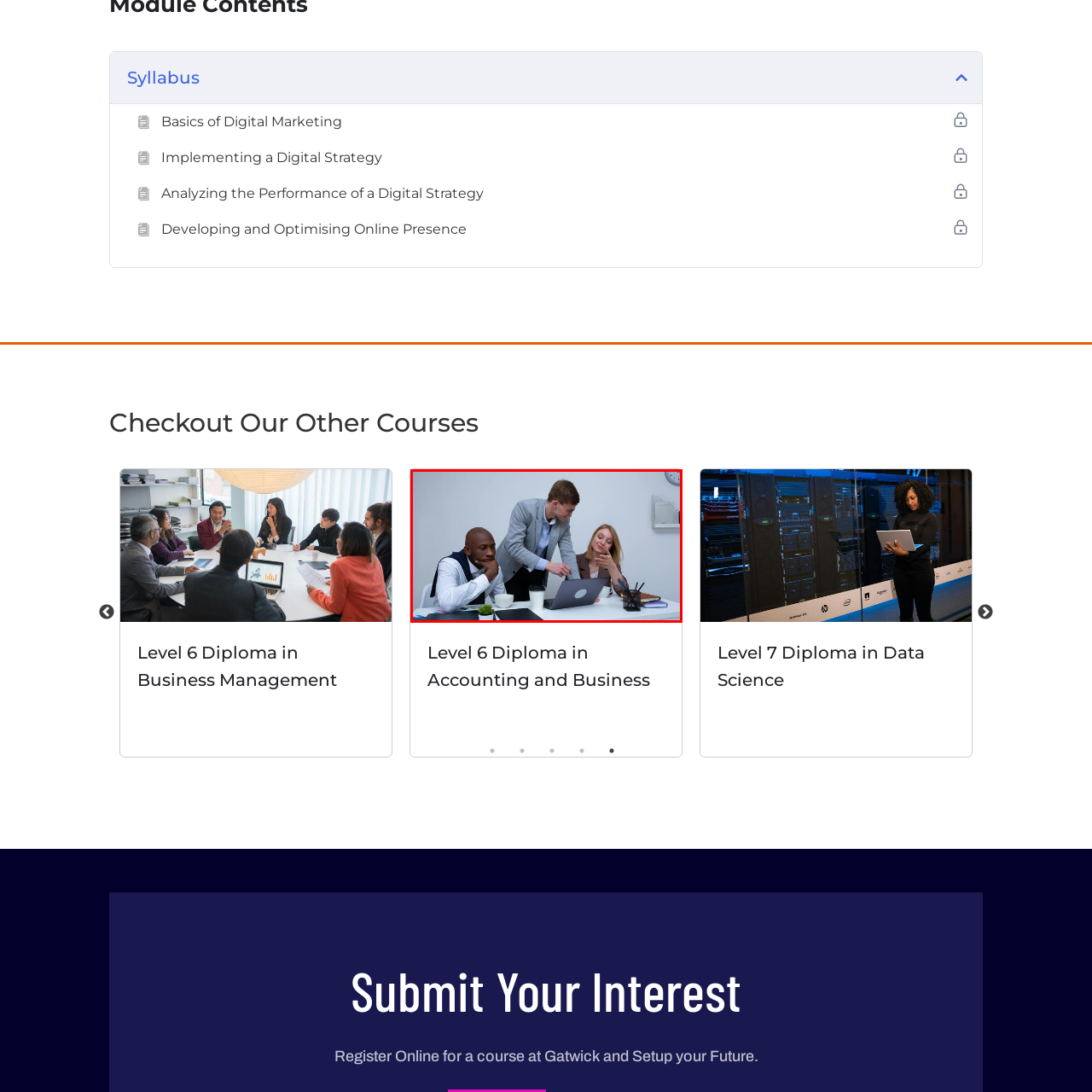Focus on the content inside the red-outlined area of the image and answer the ensuing question in detail, utilizing the information presented: What is the aesthetic of the workspace?

The workspace features a minimalist aesthetic, which can be inferred from the caption. The presence of a small potted plant and a clock in the background adds to the professional ambiance, but the overall design is simple and uncluttered.